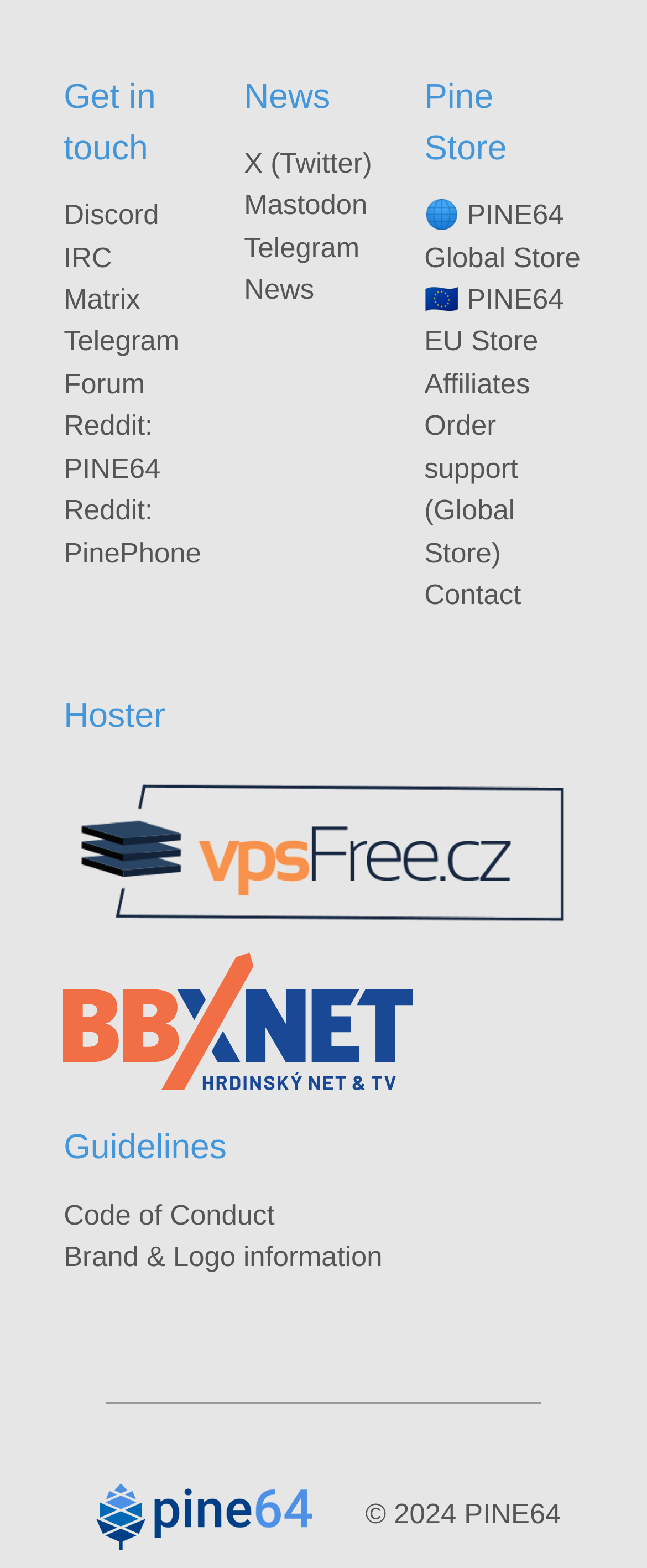Using the webpage screenshot and the element description Reddit: PINE64, determine the bounding box coordinates. Specify the coordinates in the format (top-left x, top-left y, bottom-right x, bottom-right y) with values ranging from 0 to 1.

[0.098, 0.262, 0.248, 0.309]